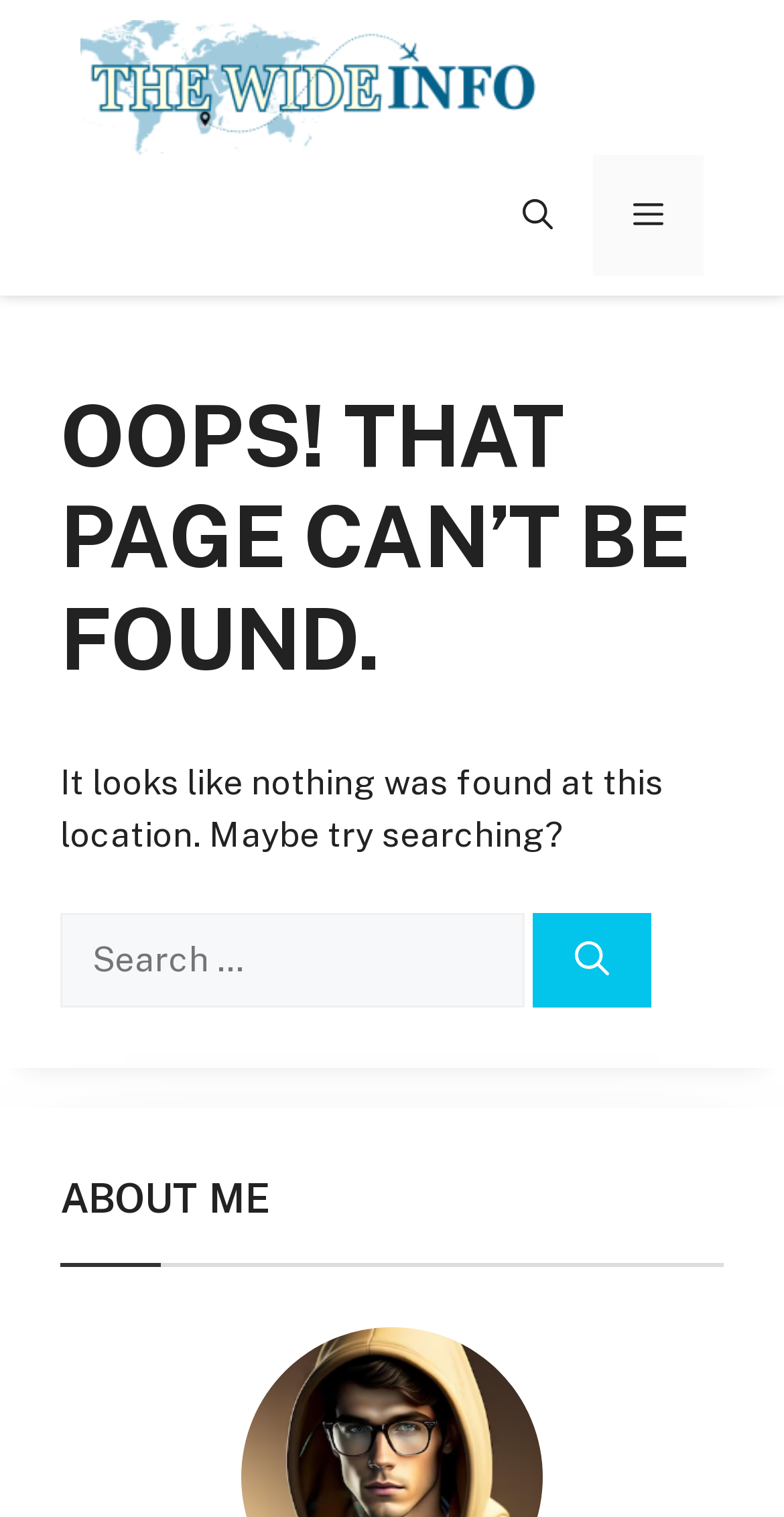What is the name of the website?
Examine the screenshot and reply with a single word or phrase.

The WiDE INFO